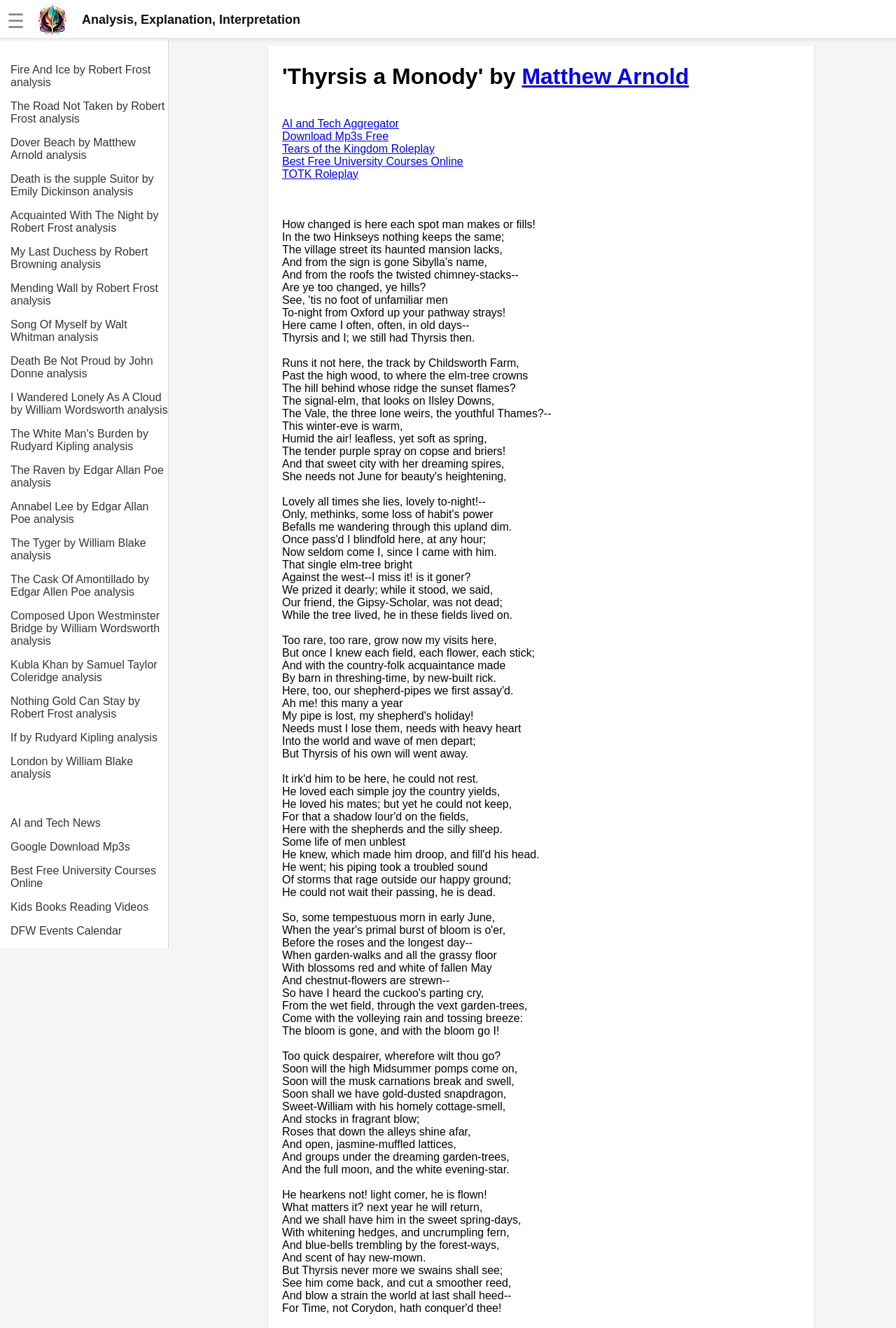Please find the bounding box for the UI component described as follows: "Tears of the Kingdom Roleplay".

[0.315, 0.107, 0.485, 0.116]